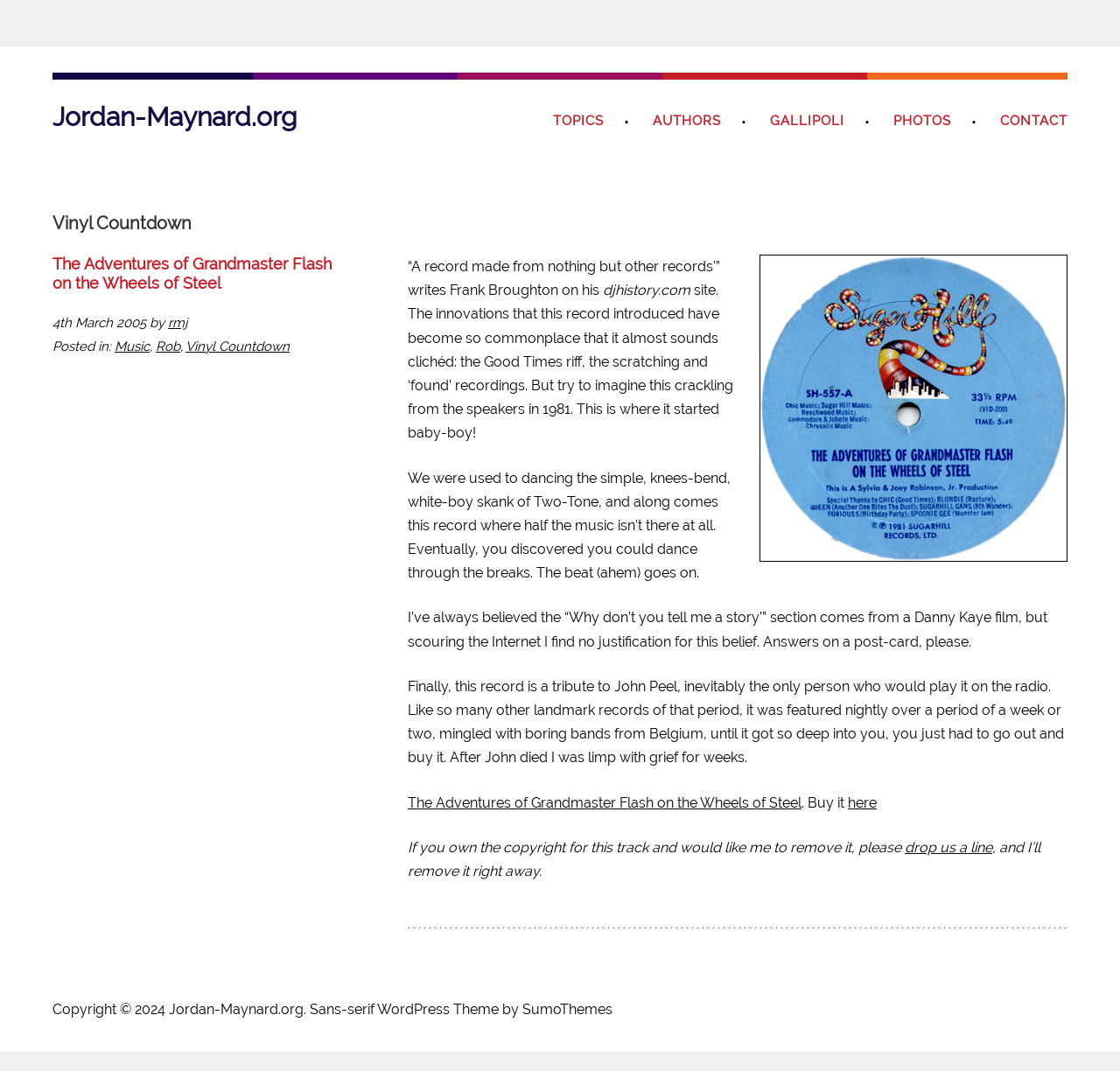Please locate the bounding box coordinates of the element that should be clicked to complete the given instruction: "Buy the track 'The Adventures of Grandmaster Flash on the Wheels of Steel'".

[0.757, 0.741, 0.783, 0.757]